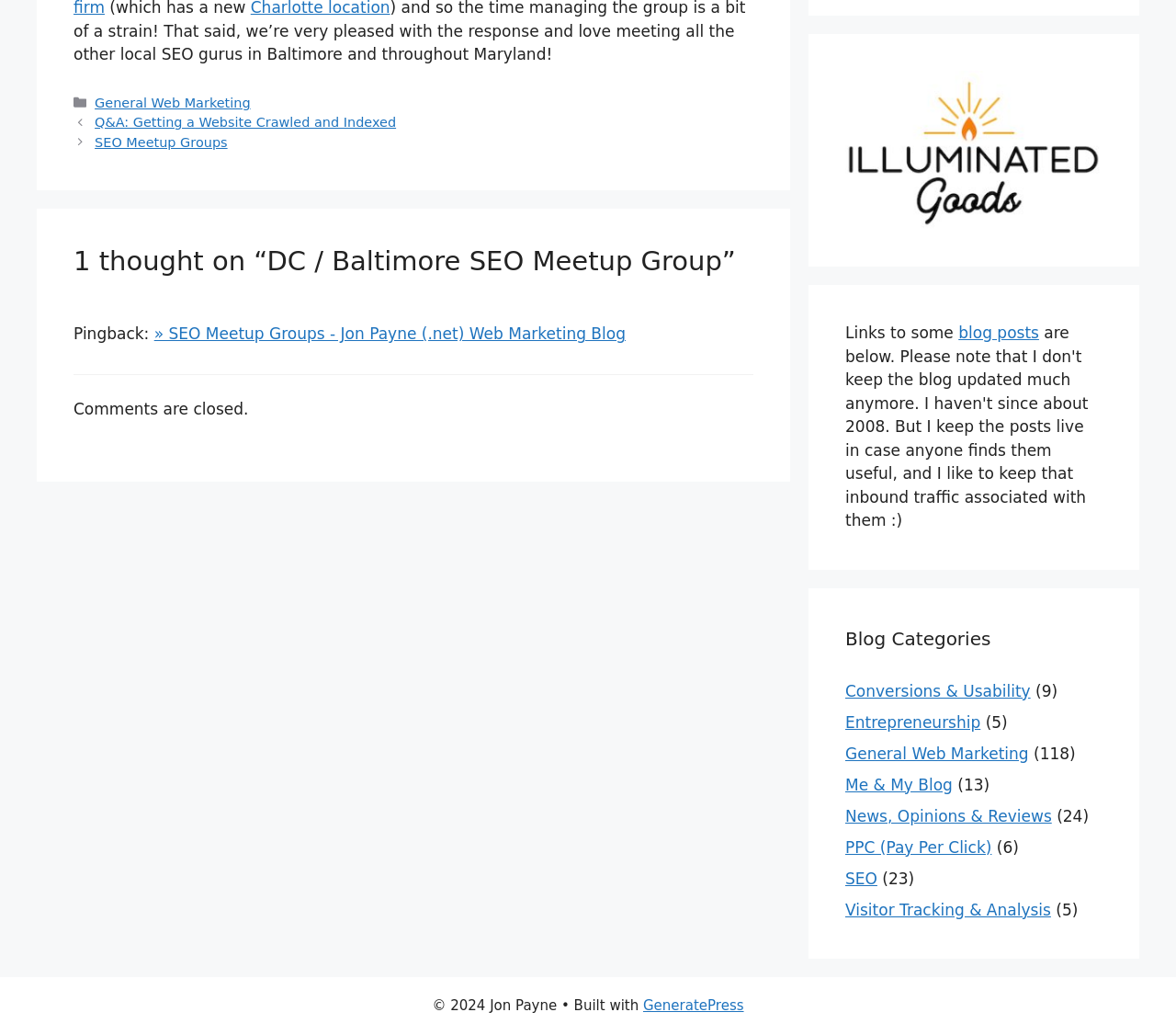Bounding box coordinates are specified in the format (top-left x, top-left y, bottom-right x, bottom-right y). All values are floating point numbers bounded between 0 and 1. Please provide the bounding box coordinate of the region this sentence describes: News, Opinions & Reviews

[0.719, 0.779, 0.894, 0.797]